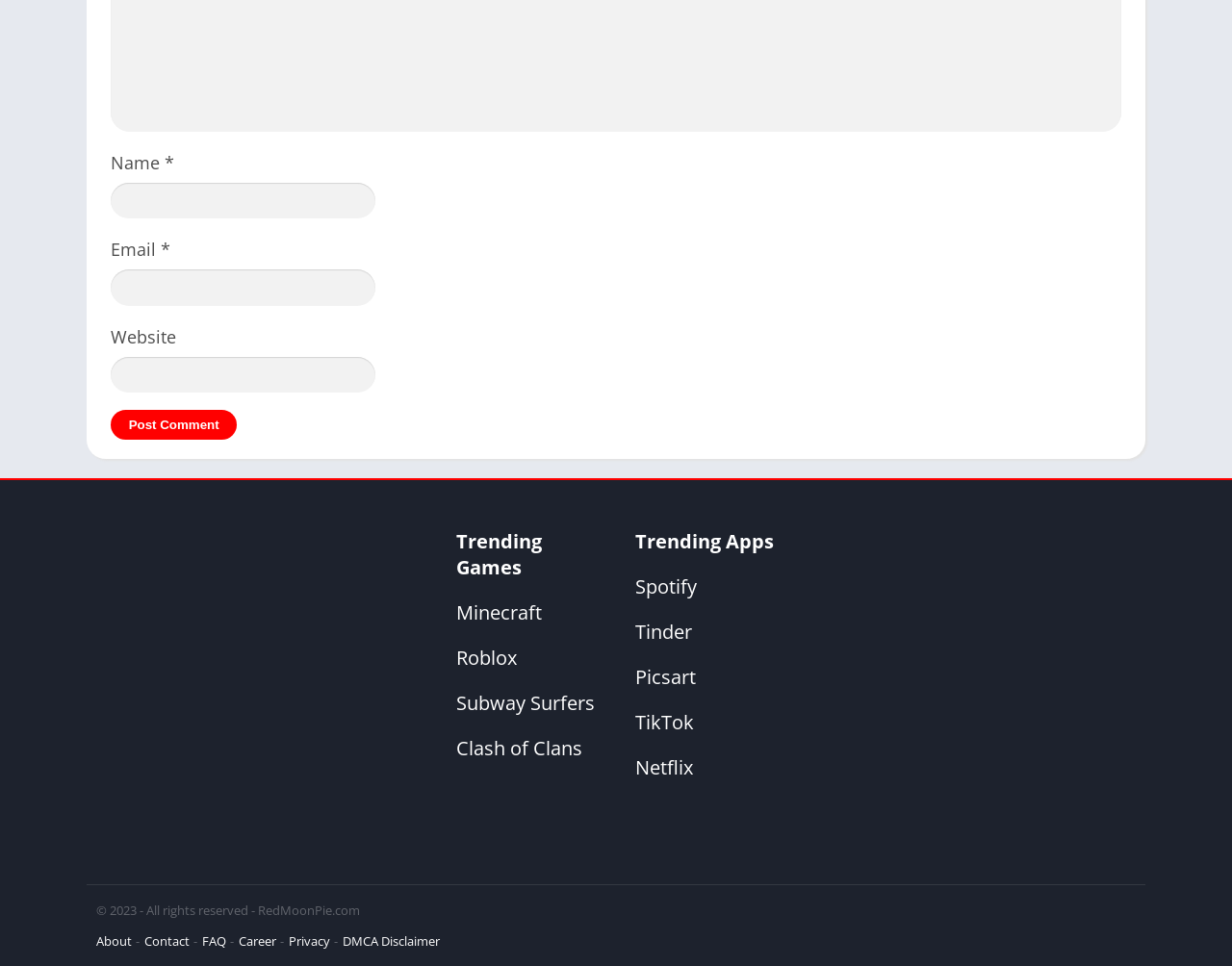What type of content is trending on this webpage?
Please respond to the question with a detailed and well-explained answer.

The webpage has two sections, 'Trending Games' and 'Trending Apps', which contain links to popular games and apps such as Minecraft, Roblox, Spotify, and TikTok. This suggests that the webpage is focused on trending content in the gaming and app industries.